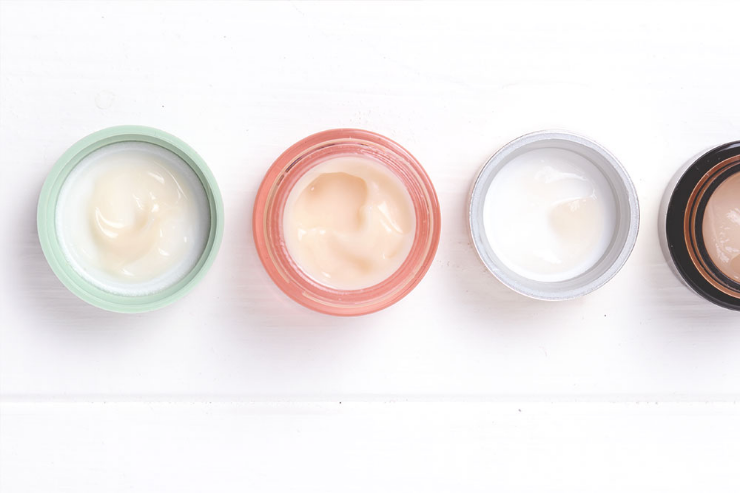What is the possible function of the fourth jar?
Using the image as a reference, answer with just one word or a short phrase.

Nighttime care or targeted application